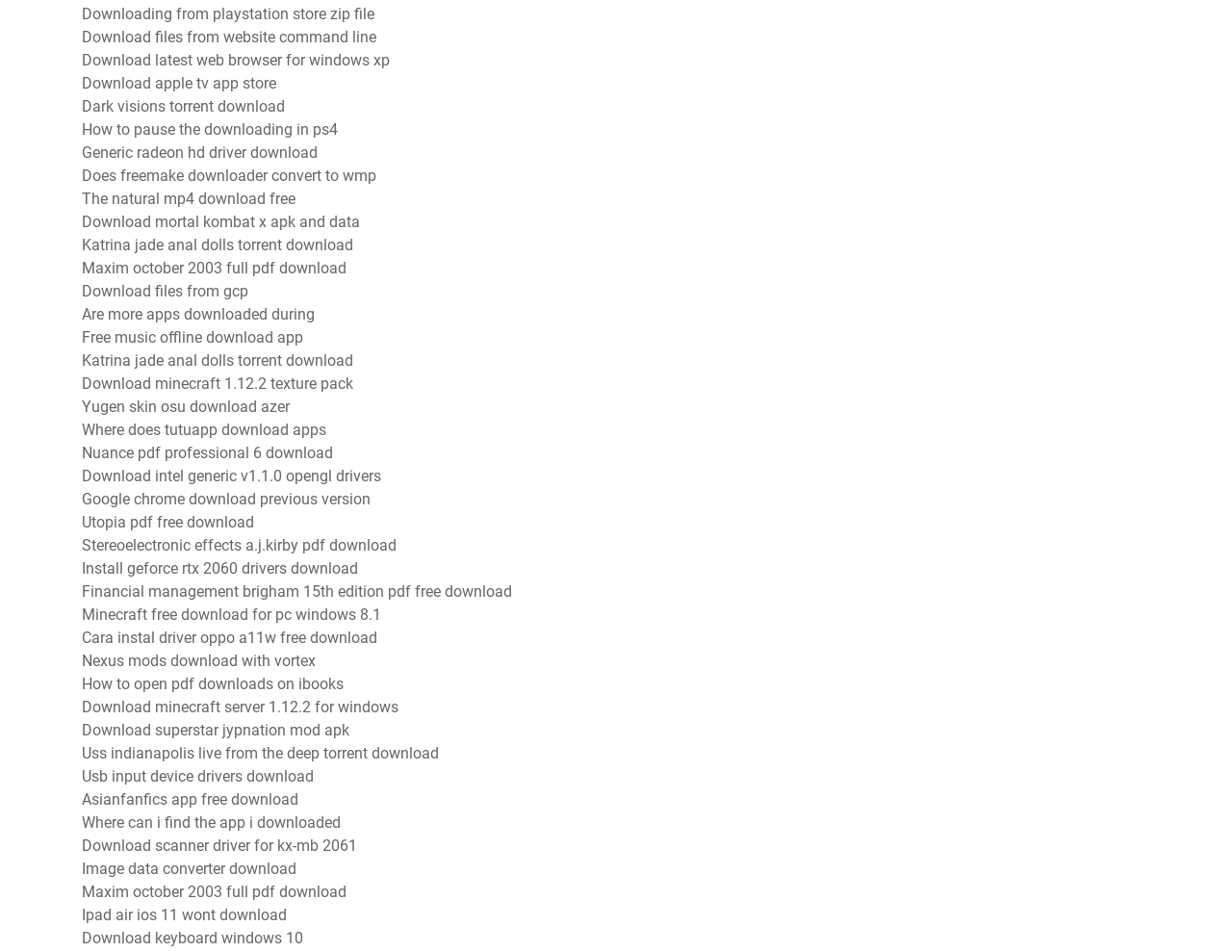Locate the bounding box coordinates of the element you need to click to accomplish the task described by this instruction: "Download Minecraft 1.12.2 texture pack".

[0.066, 0.394, 0.287, 0.413]